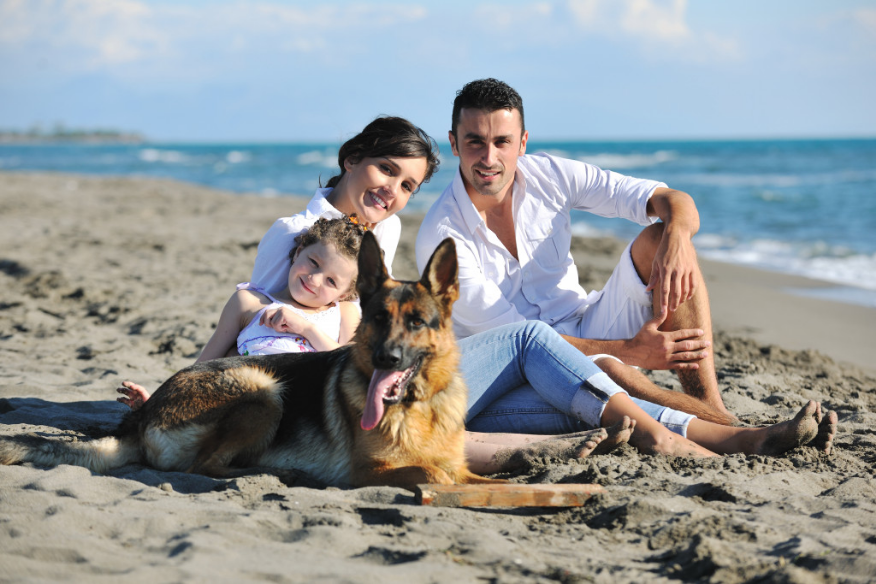Use a single word or phrase to answer the question: What is the color of the sea in the background?

Blue